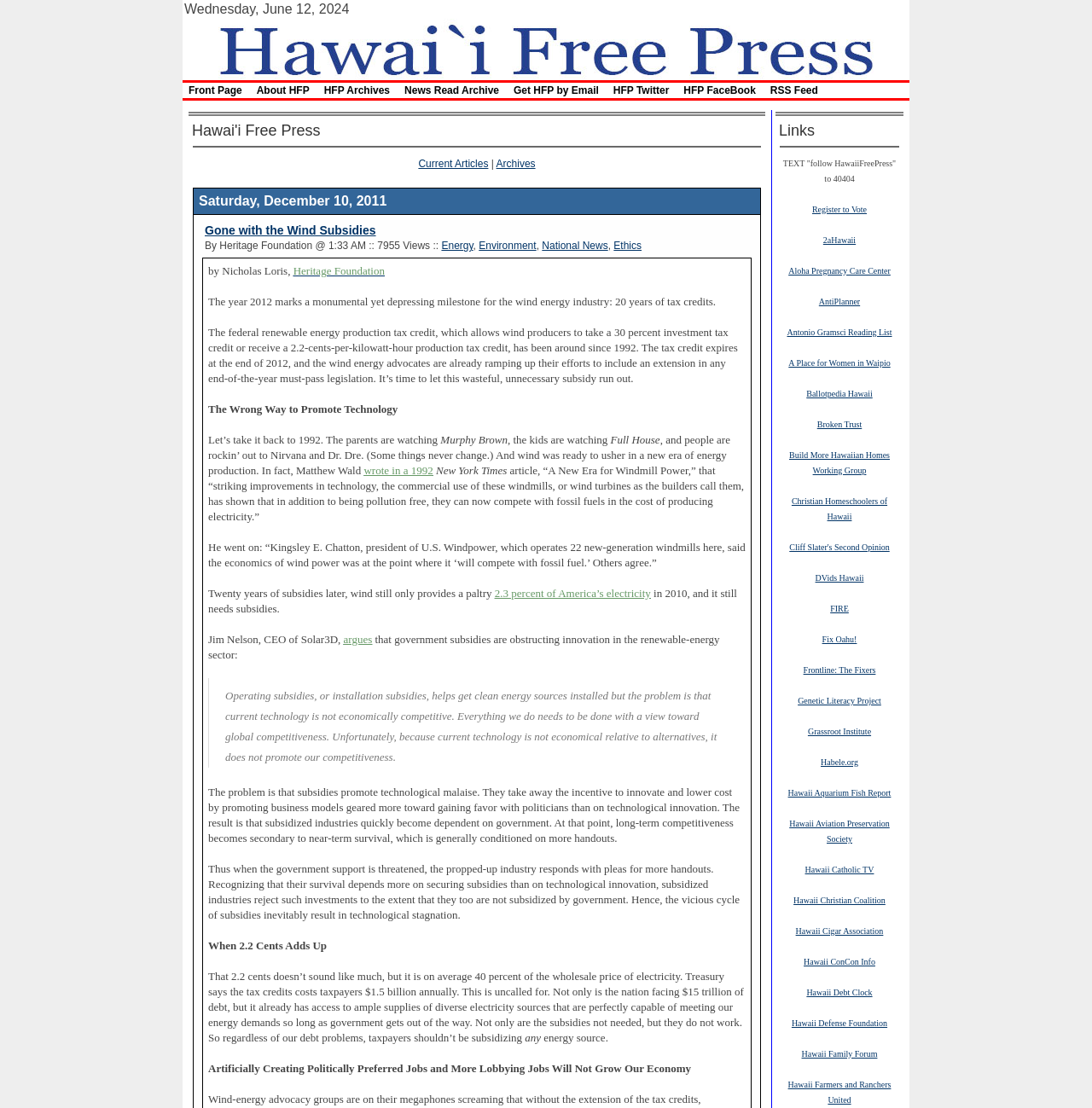Given the element description title="Hawaii Free Press", identify the bounding box coordinates for the UI element on the webpage screenshot. The format should be (top-left x, top-left y, bottom-right x, bottom-right y), with values between 0 and 1.

[0.175, 0.037, 0.825, 0.05]